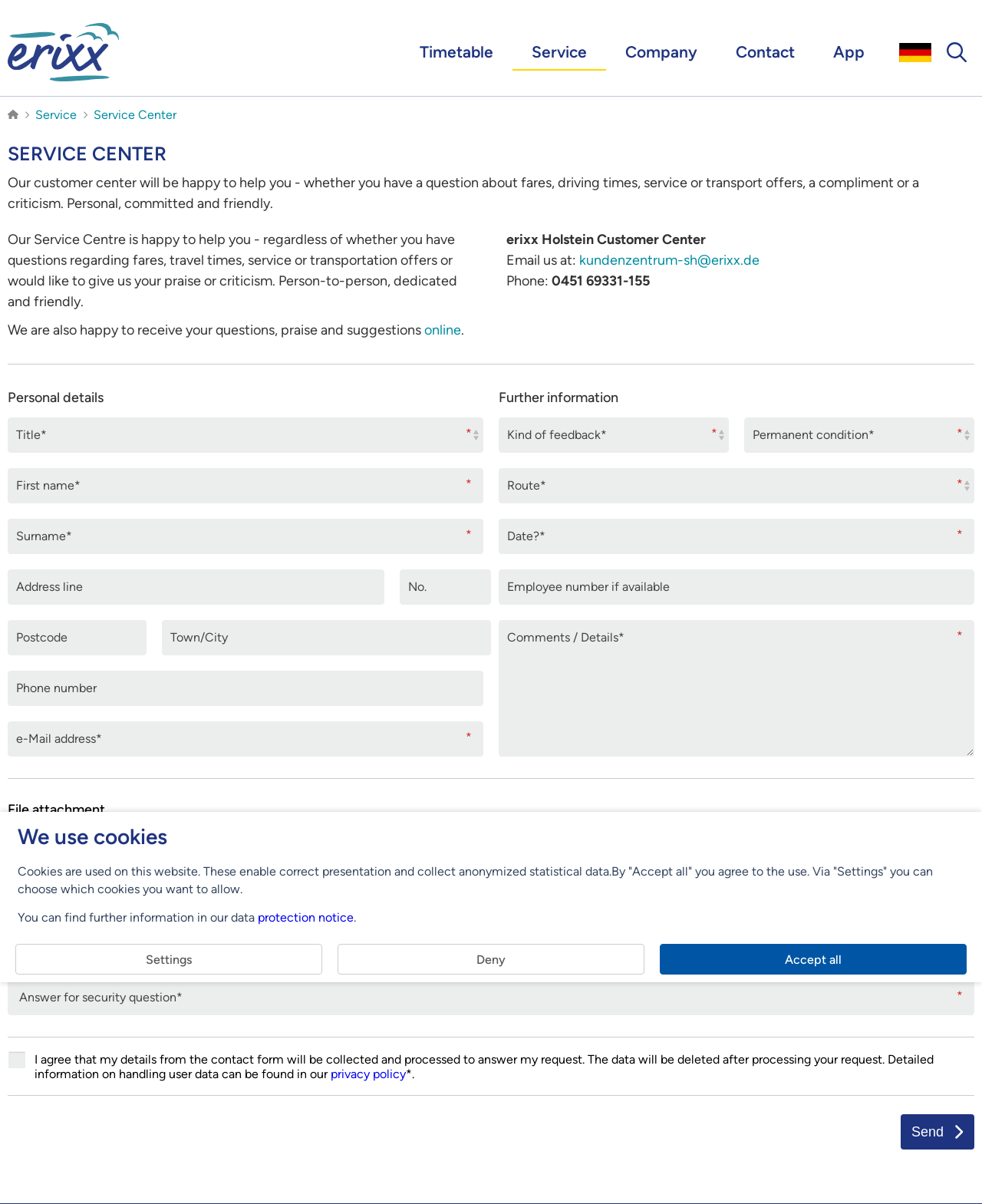What is the purpose of the Service Center?
Answer the question with a thorough and detailed explanation.

Based on the webpage, the Service Center is a customer center that helps with various inquiries, including fares, driving times, service or transport offers, and also accepts praise or criticism. The center is committed to providing personal, dedicated, and friendly service.